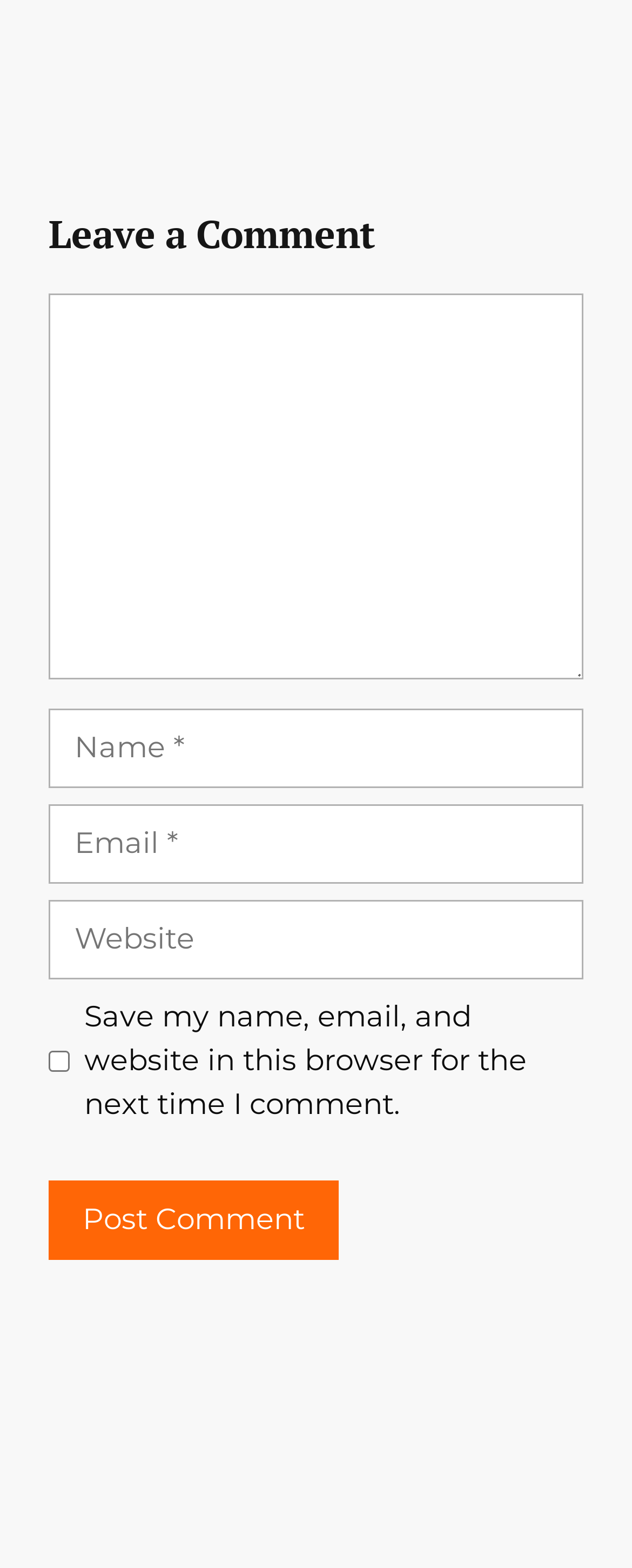Predict the bounding box for the UI component with the following description: "parent_node: Comment name="url" placeholder="Website"".

[0.077, 0.574, 0.923, 0.625]